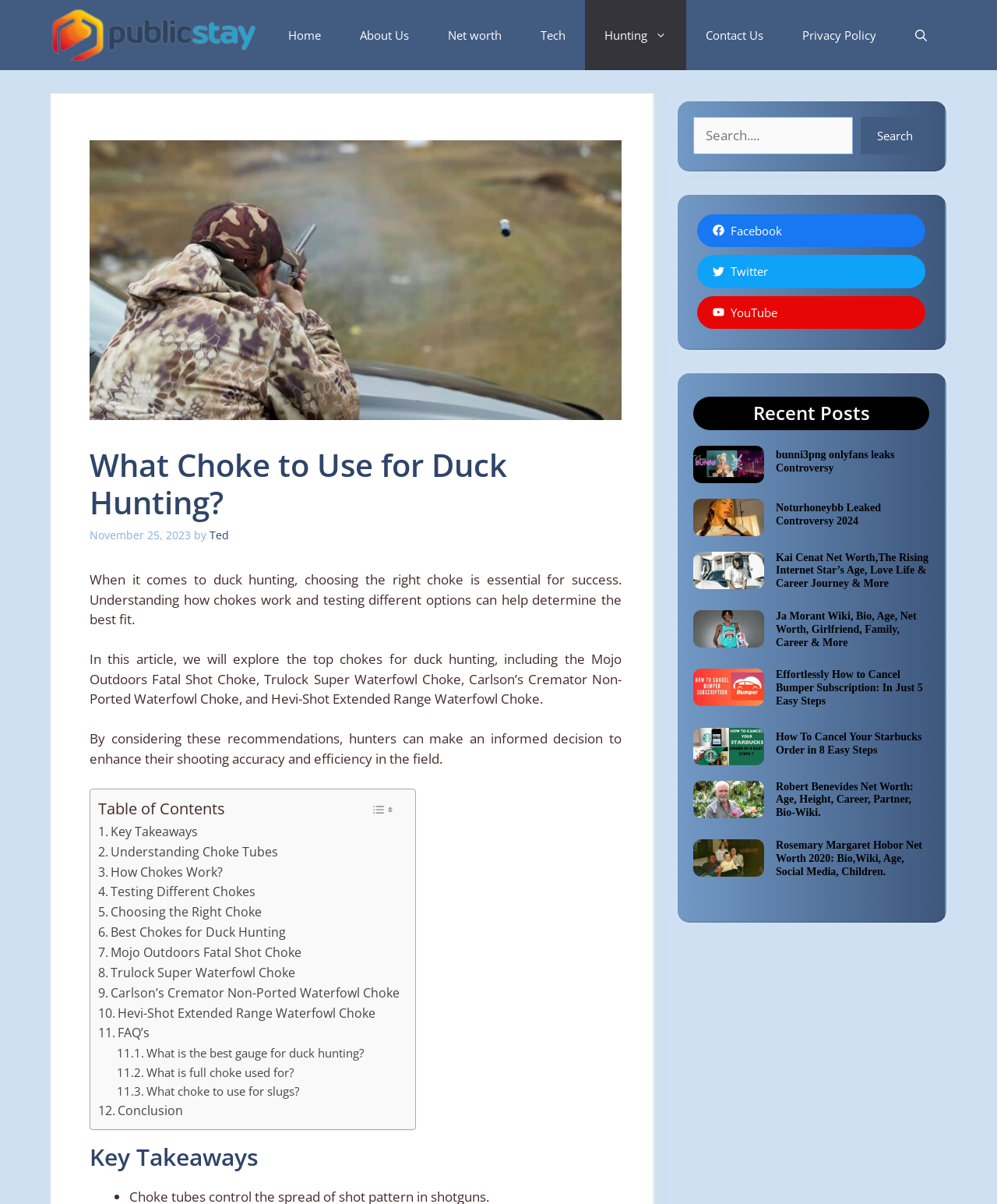Locate the bounding box coordinates of the clickable region to complete the following instruction: "Check the 'Recent Posts'."

[0.695, 0.329, 0.932, 0.357]